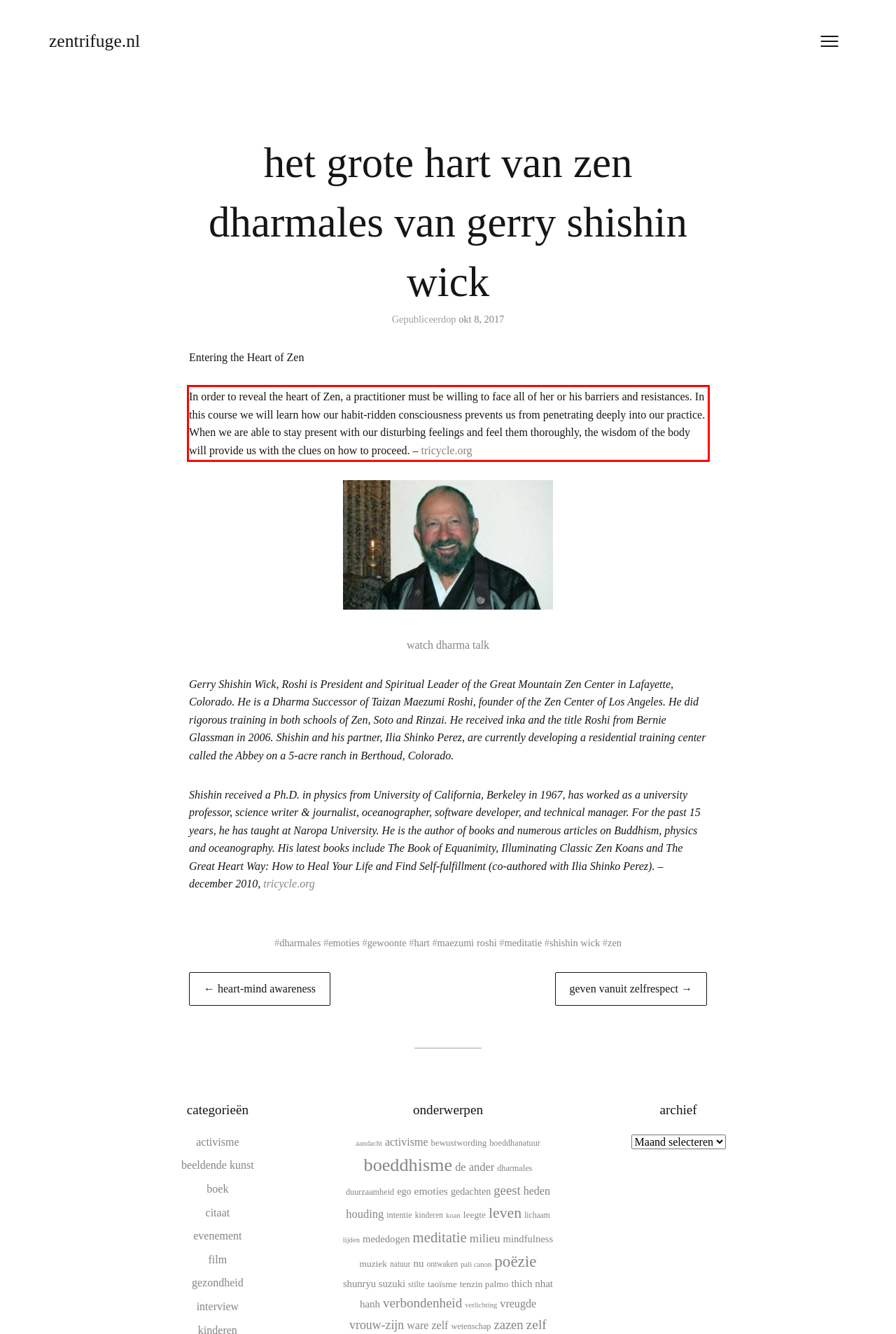You are provided with a screenshot of a webpage that includes a red bounding box. Extract and generate the text content found within the red bounding box.

In order to reveal the heart of Zen, a practitioner must be willing to face all of her or his barriers and resistances. In this course we will learn how our habit-ridden consciousness prevents us from penetrating deeply into our practice. When we are able to stay present with our disturbing feelings and feel them thoroughly, the wisdom of the body will provide us with the clues on how to proceed. – tricycle.org